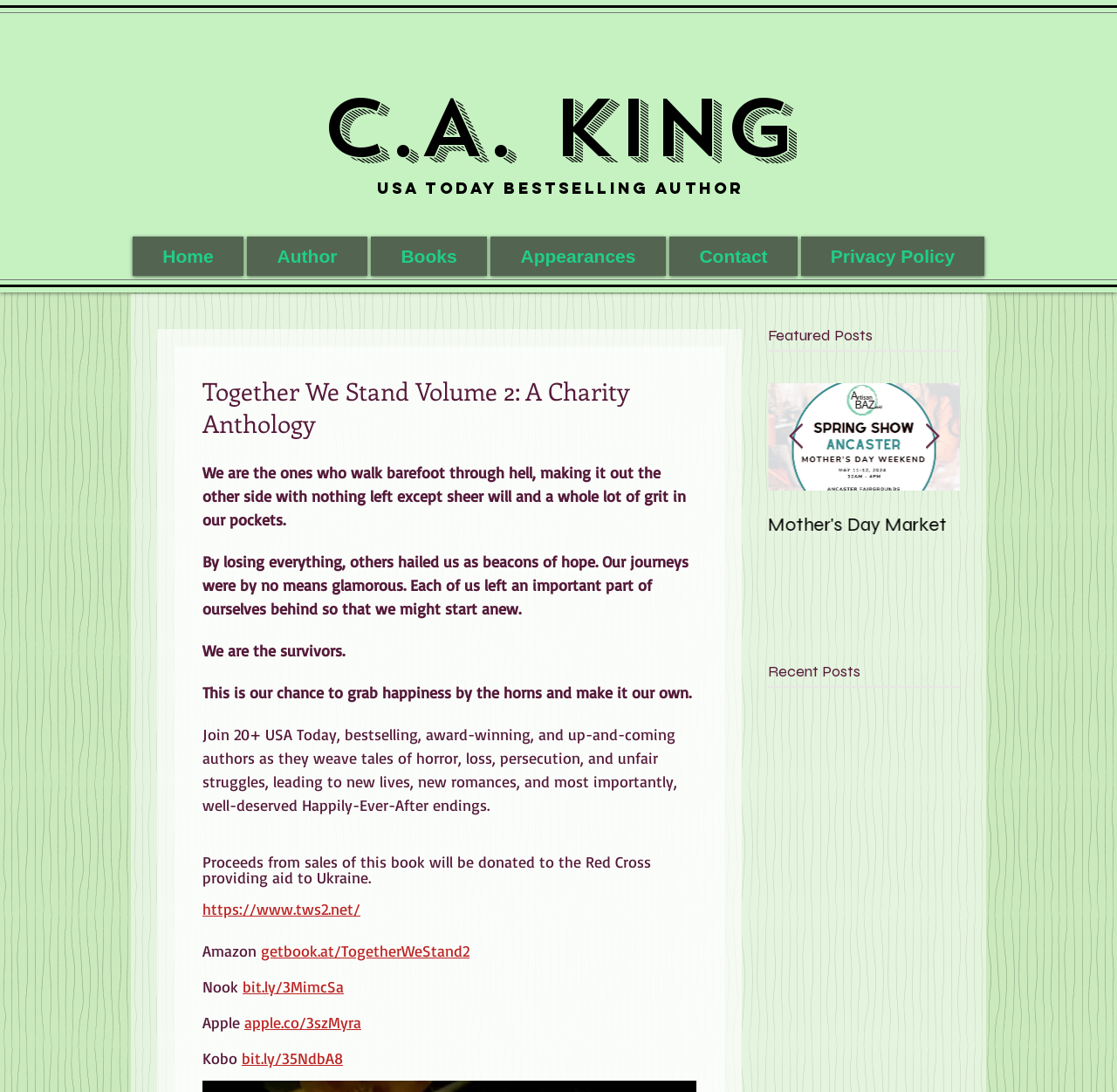Locate the bounding box coordinates of the clickable region necessary to complete the following instruction: "Buy the book on Amazon". Provide the coordinates in the format of four float numbers between 0 and 1, i.e., [left, top, right, bottom].

[0.181, 0.862, 0.234, 0.88]